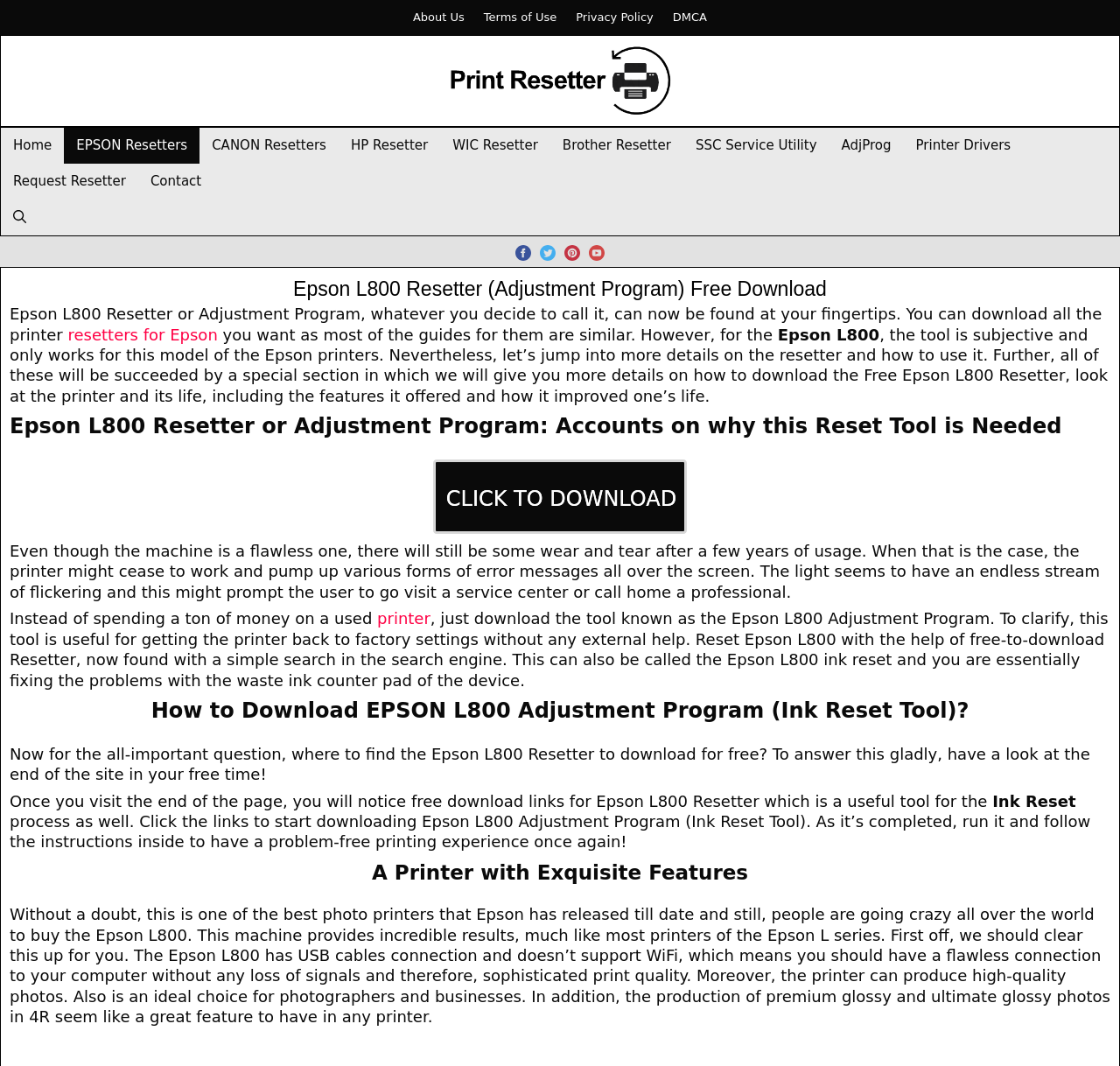Please look at the image and answer the question with a detailed explanation: What type of connection does the Epson L800 printer support?

The webpage mentions that the Epson L800 printer has a USB cables connection and doesn't support WiFi, as stated in the text 'The Epson L800 has USB cables connection and doesn’t support WiFi, which means you should have a flawless connection to your computer without any loss of signals and therefore, sophisticated print quality.'